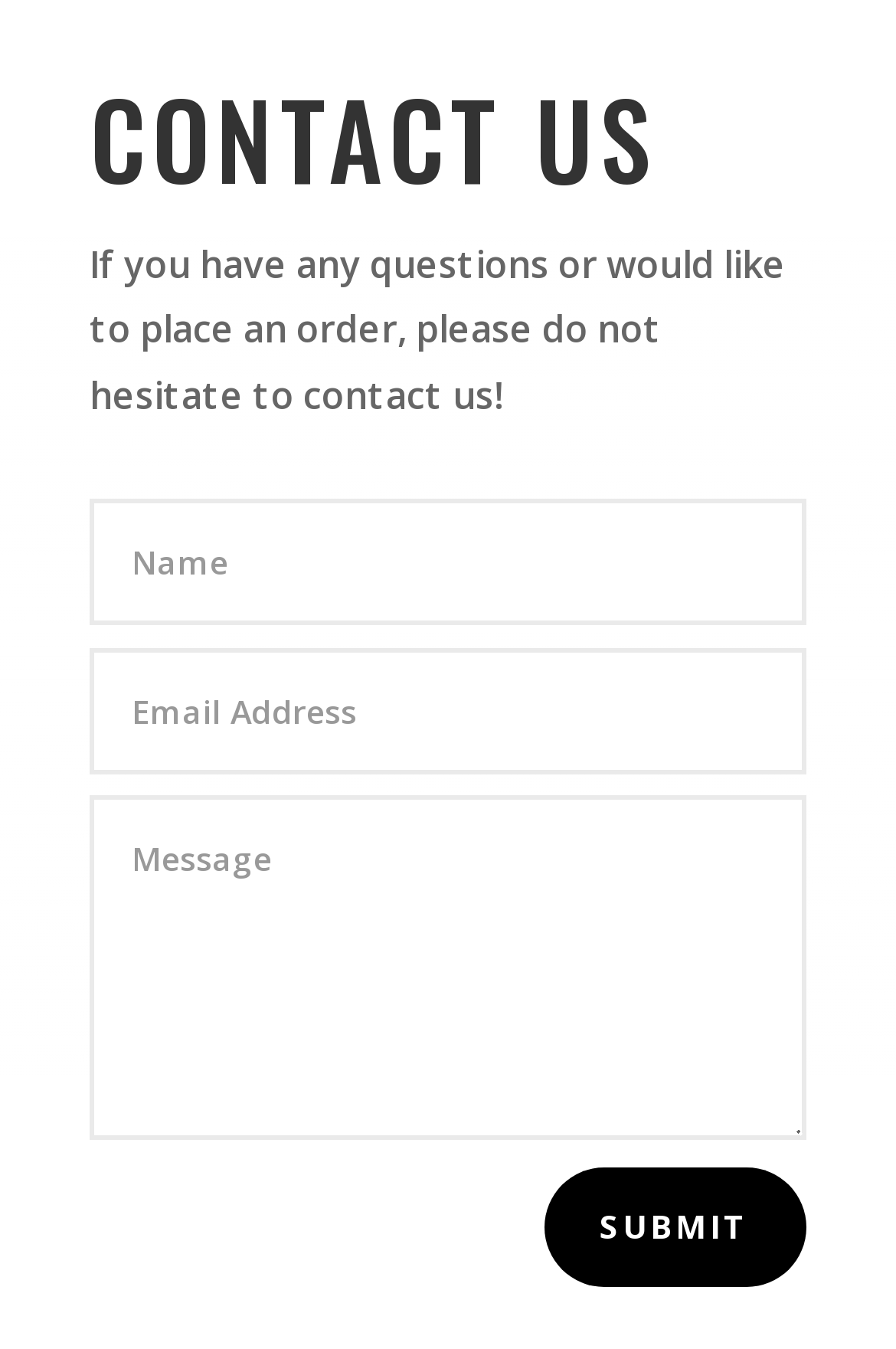Provide the bounding box coordinates of the HTML element described by the text: "name="et_pb_contact_name_1" placeholder="Name"".

[0.101, 0.37, 0.9, 0.463]